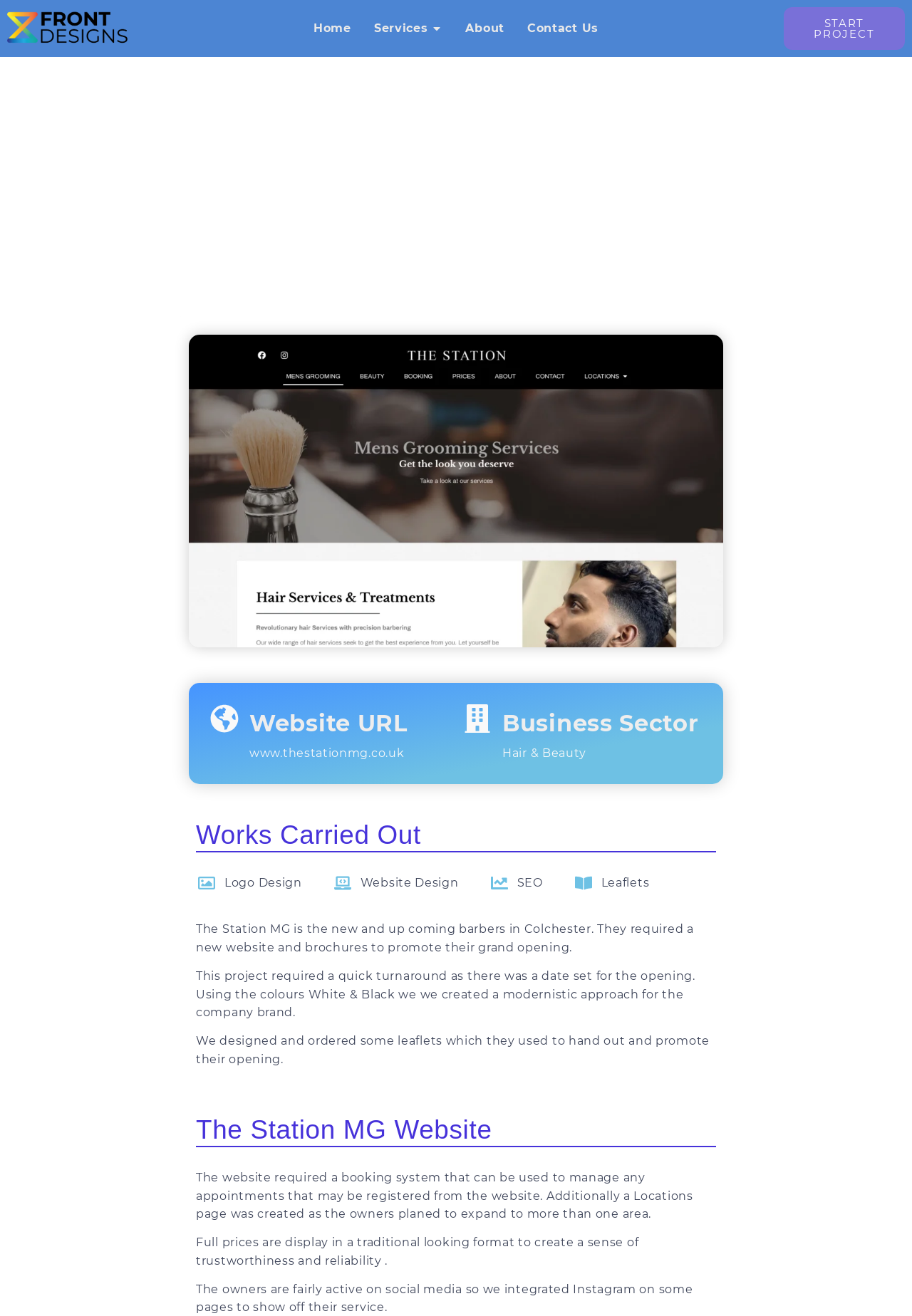Please mark the clickable region by giving the bounding box coordinates needed to complete this instruction: "Start a new project".

[0.859, 0.005, 0.992, 0.038]